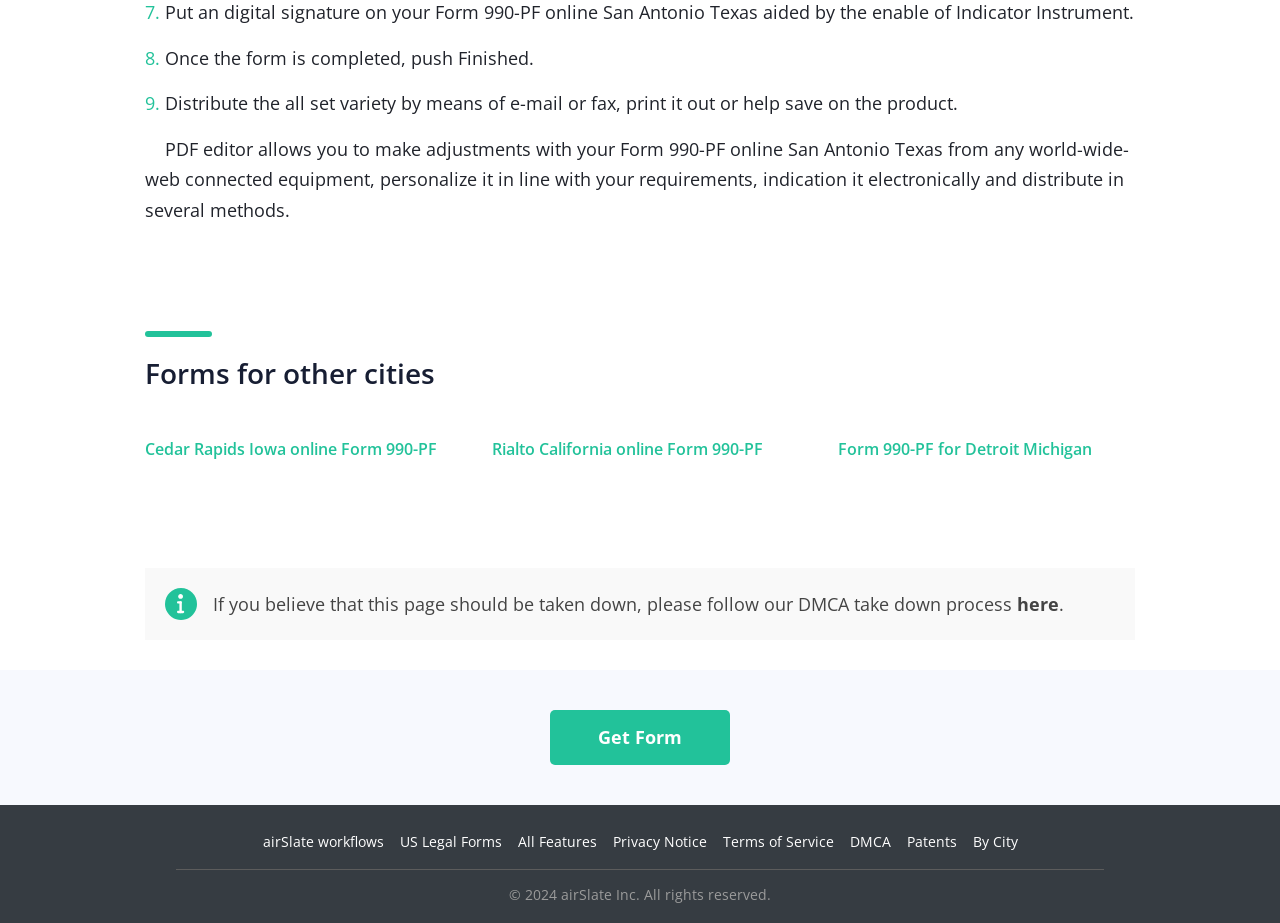Using the element description provided, determine the bounding box coordinates in the format (top-left x, top-left y, bottom-right x, bottom-right y). Ensure that all values are floating point numbers between 0 and 1. Element description: Rialto California online Form 990-PF

[0.361, 0.445, 0.631, 0.55]